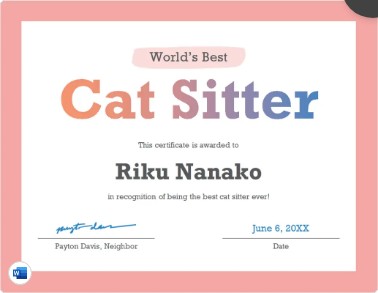What is the background color of the certificate?
Refer to the image and give a detailed answer to the question.

According to the caption, the background of the certificate has a soft pink hue, which enhances its cheerful and inviting appearance.